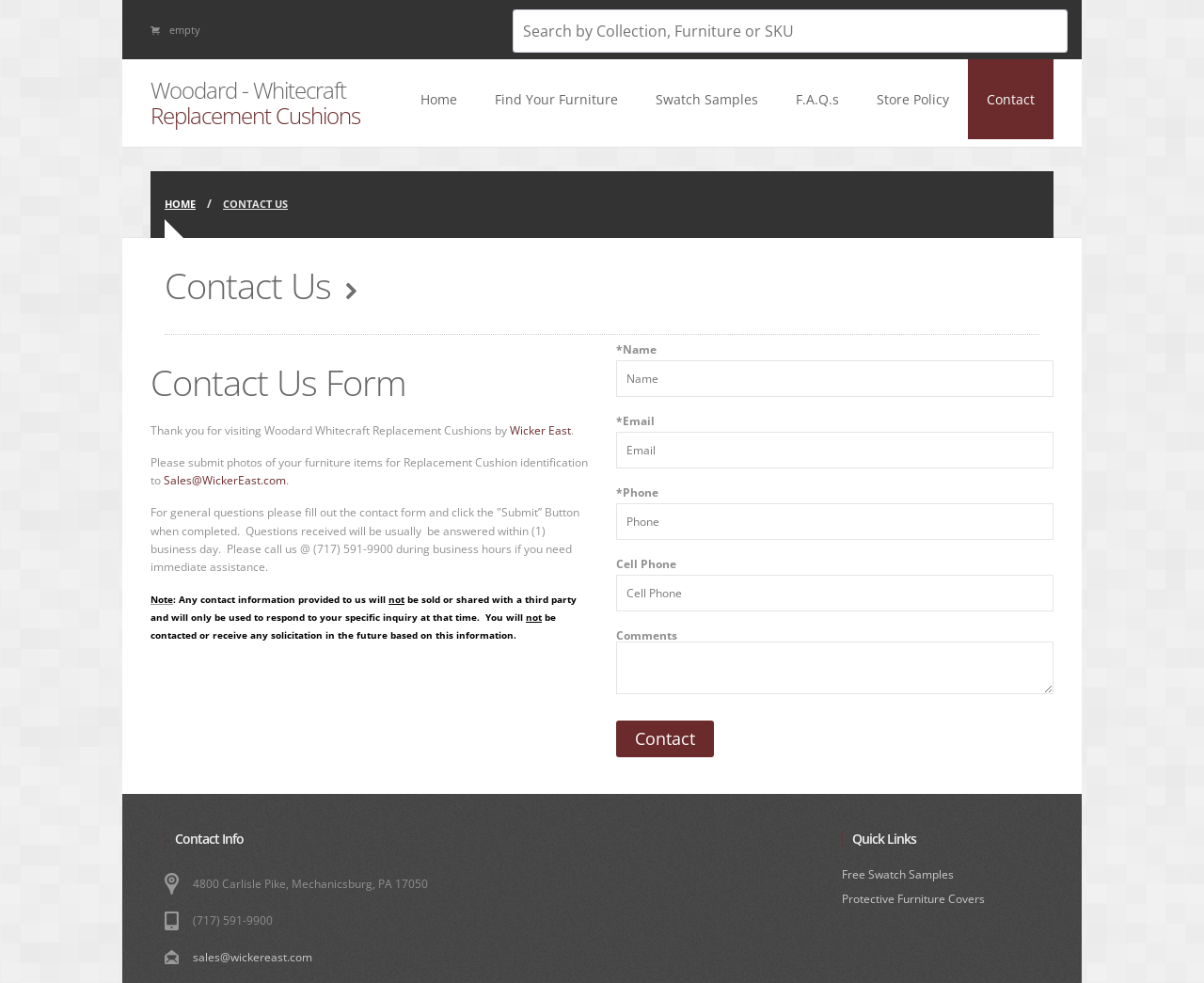Kindly determine the bounding box coordinates for the area that needs to be clicked to execute this instruction: "Submit the contact form".

[0.512, 0.733, 0.593, 0.77]